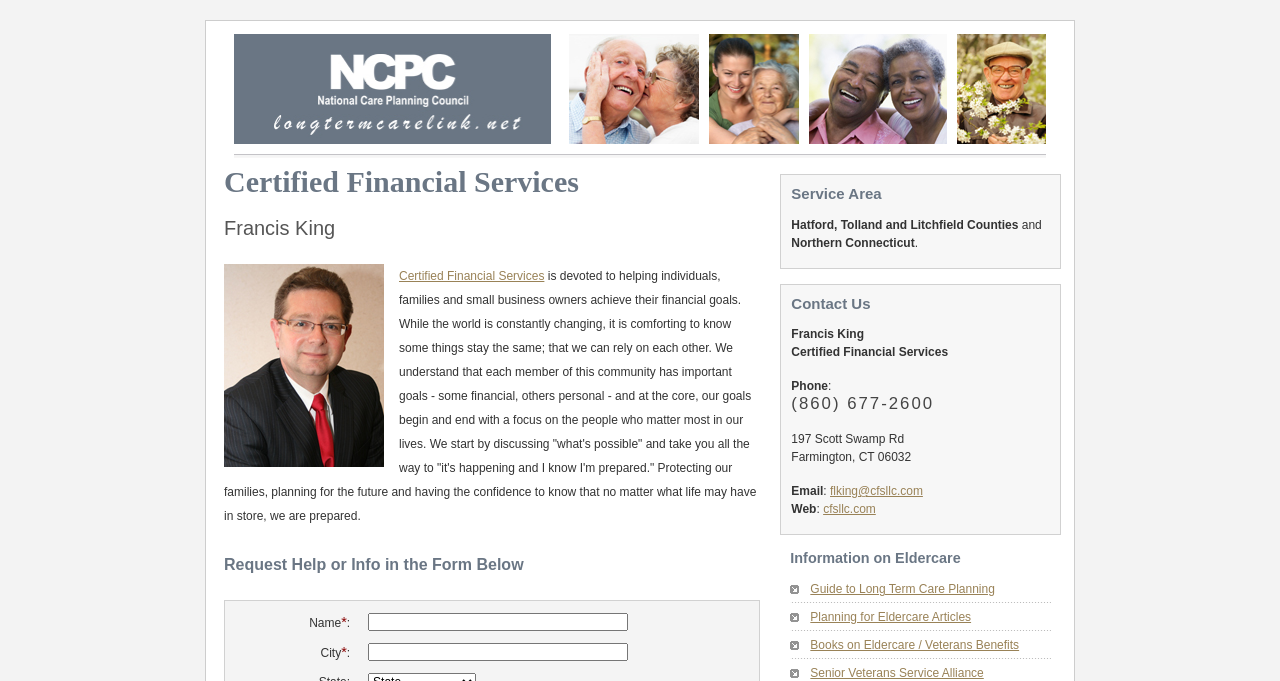Determine the main headline of the webpage and provide its text.

Certified Financial Services